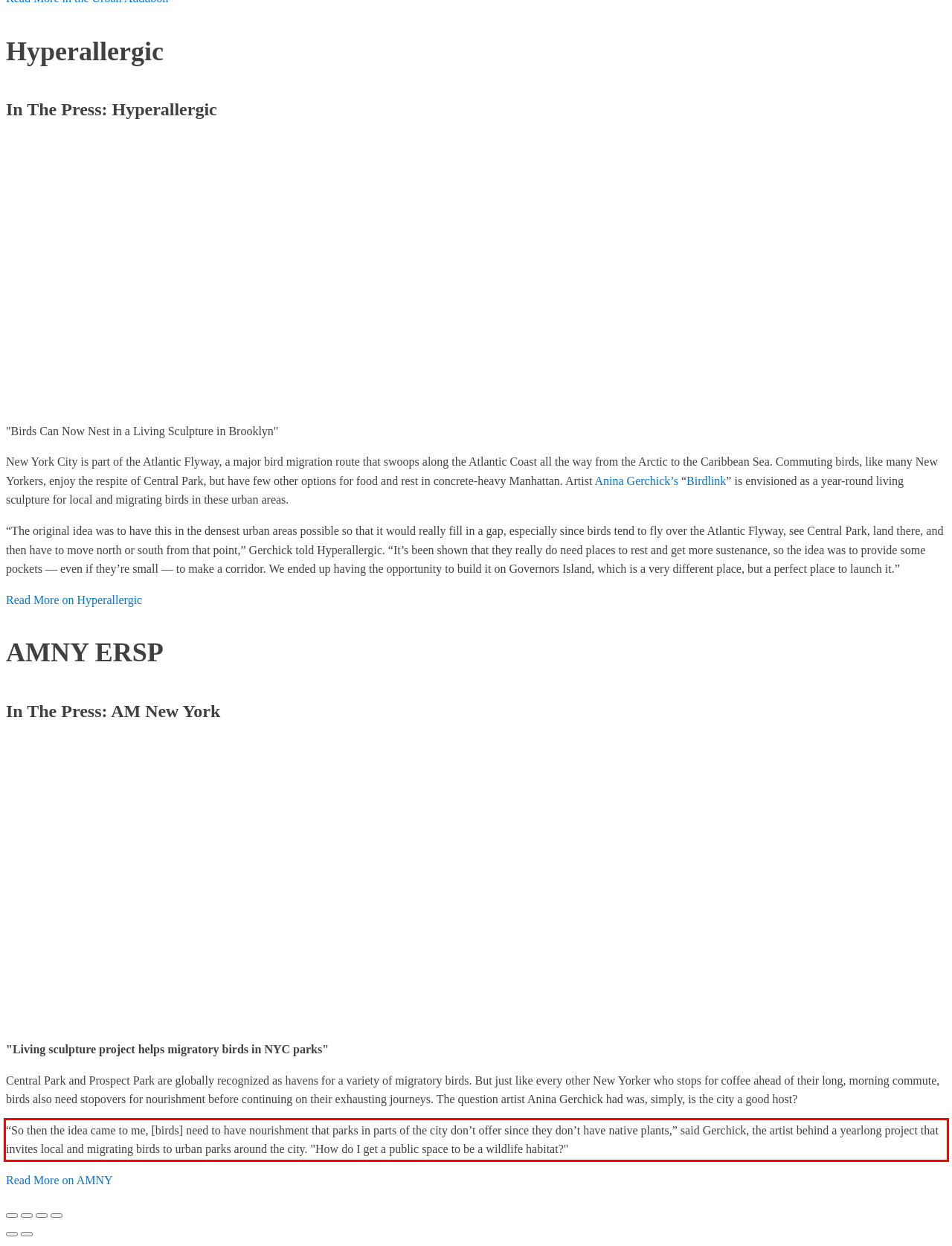From the provided screenshot, extract the text content that is enclosed within the red bounding box.

“So then the idea came to me, [birds] need to have nourishment that parks in parts of the city don’t offer since they don’t have native plants,” said Gerchick, the artist behind a yearlong project that invites local and migrating birds to urban parks around the city. "How do I get a public space to be a wildlife habitat?"